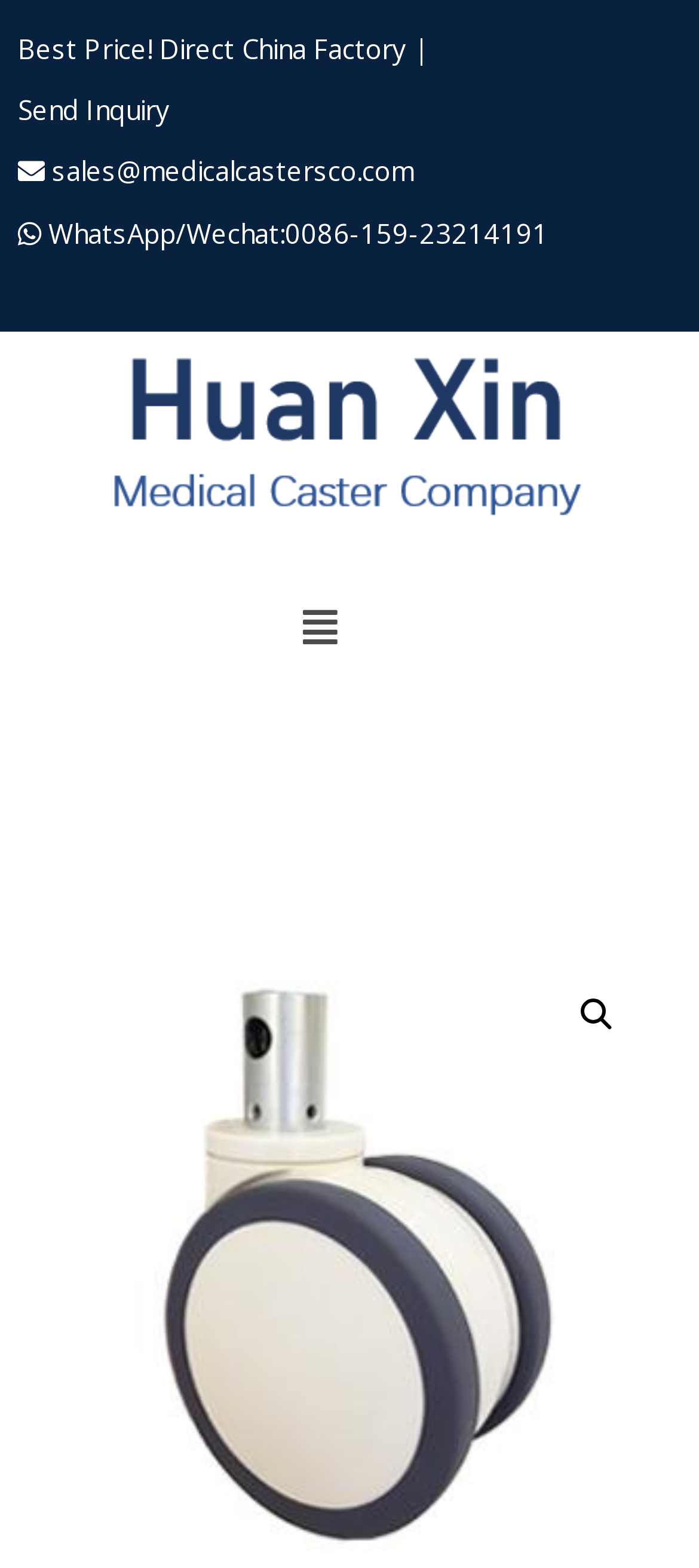Please answer the following query using a single word or phrase: 
What is the company's product?

Central Locking Casters